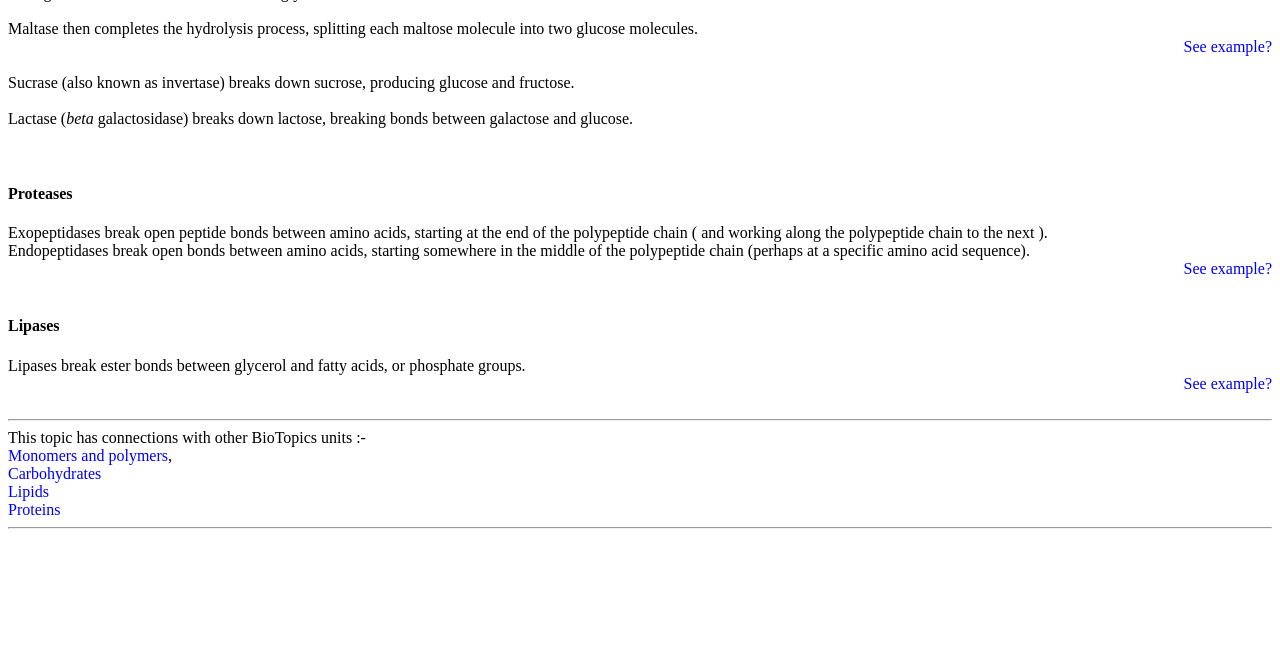How many 'See example?' links are there?
Using the image, provide a concise answer in one word or a short phrase.

Three